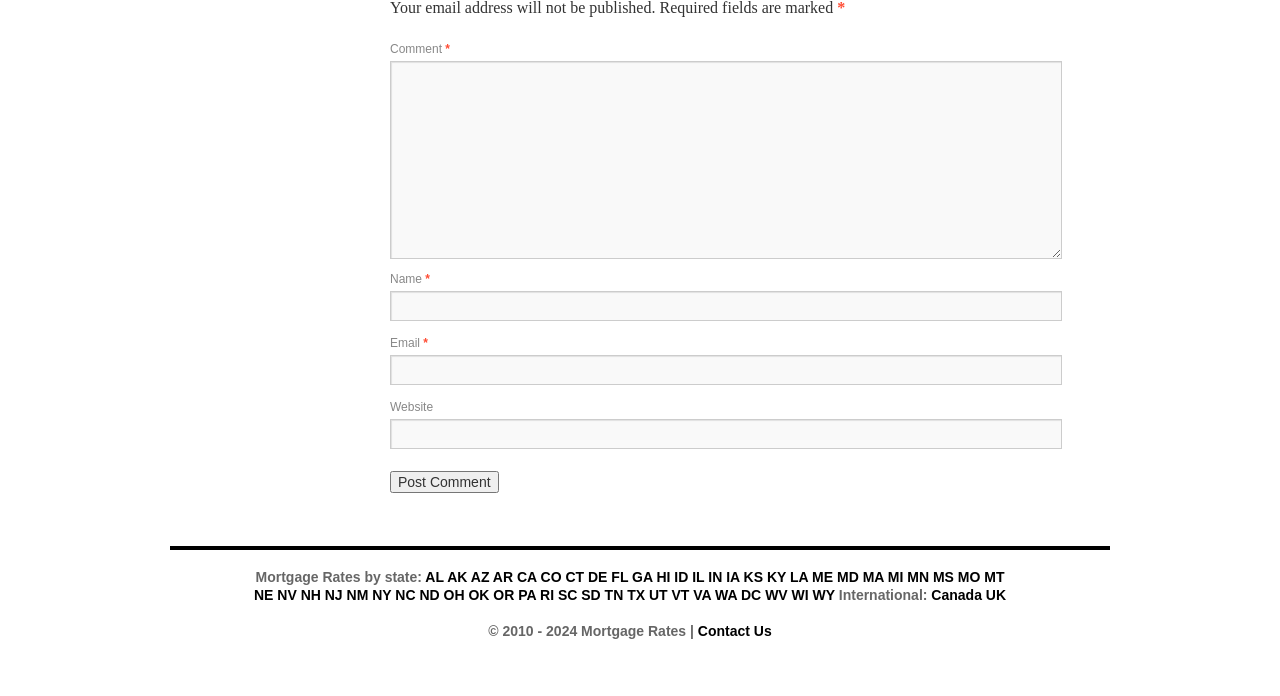Answer the question in a single word or phrase:
How many states are listed?

50